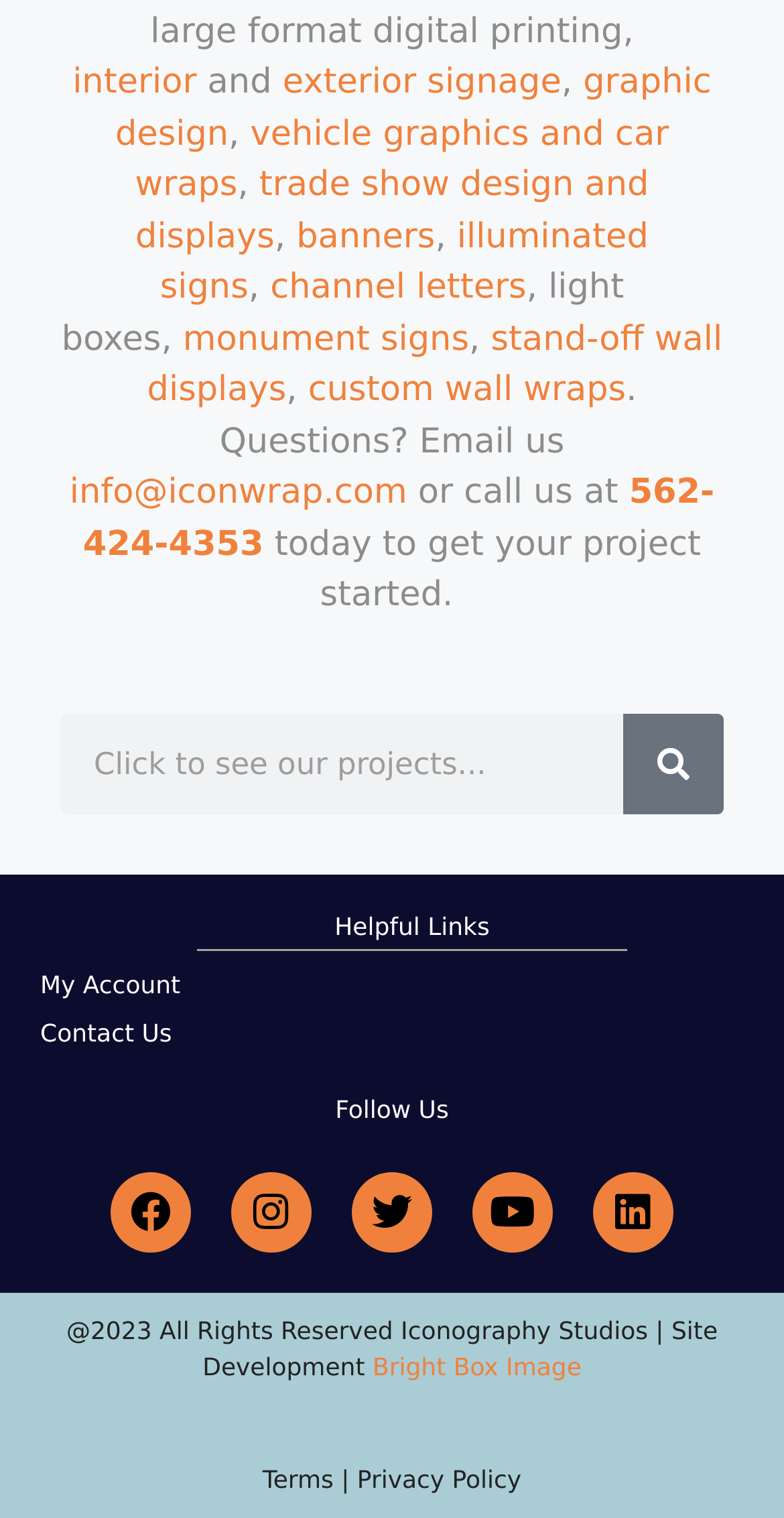Please identify the bounding box coordinates of the region to click in order to complete the given instruction: "View My Account". The coordinates should be four float numbers between 0 and 1, i.e., [left, top, right, bottom].

[0.051, 0.633, 1.0, 0.665]